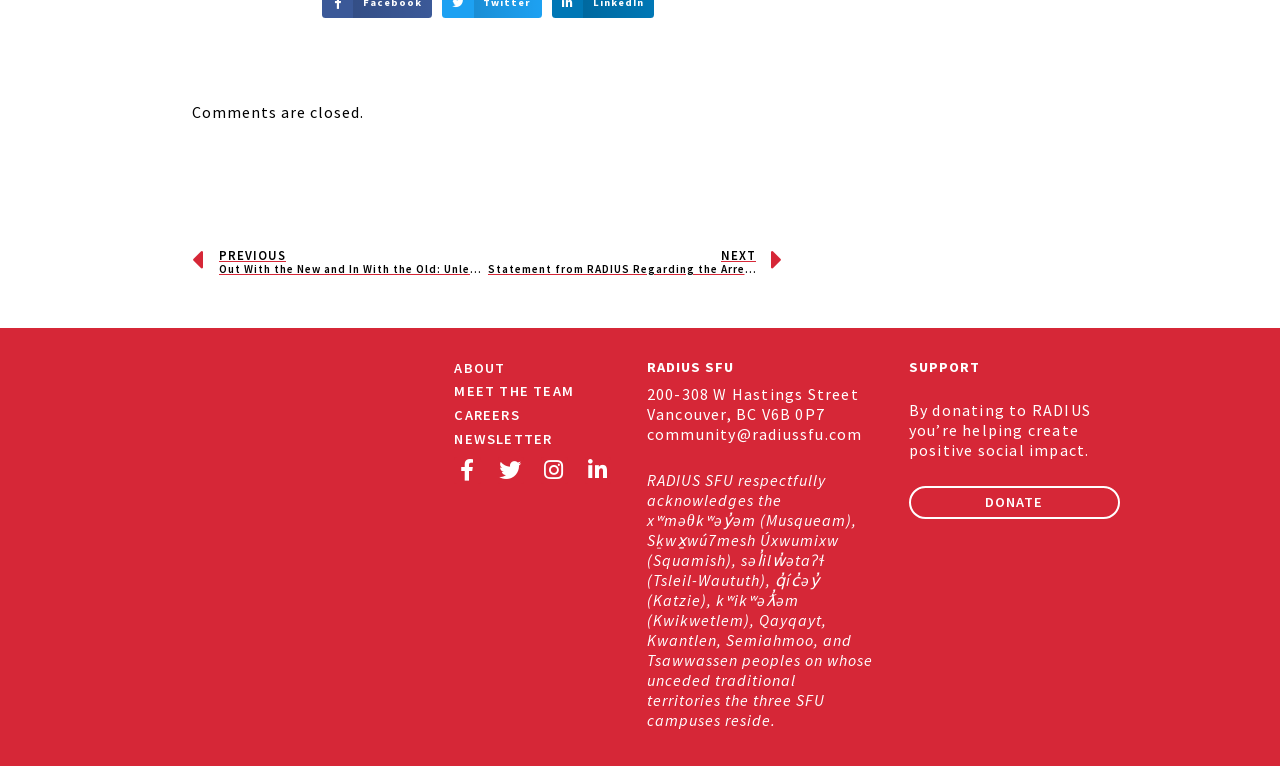Provide the bounding box coordinates for the UI element that is described as: "Instagram".

[0.423, 0.597, 0.443, 0.631]